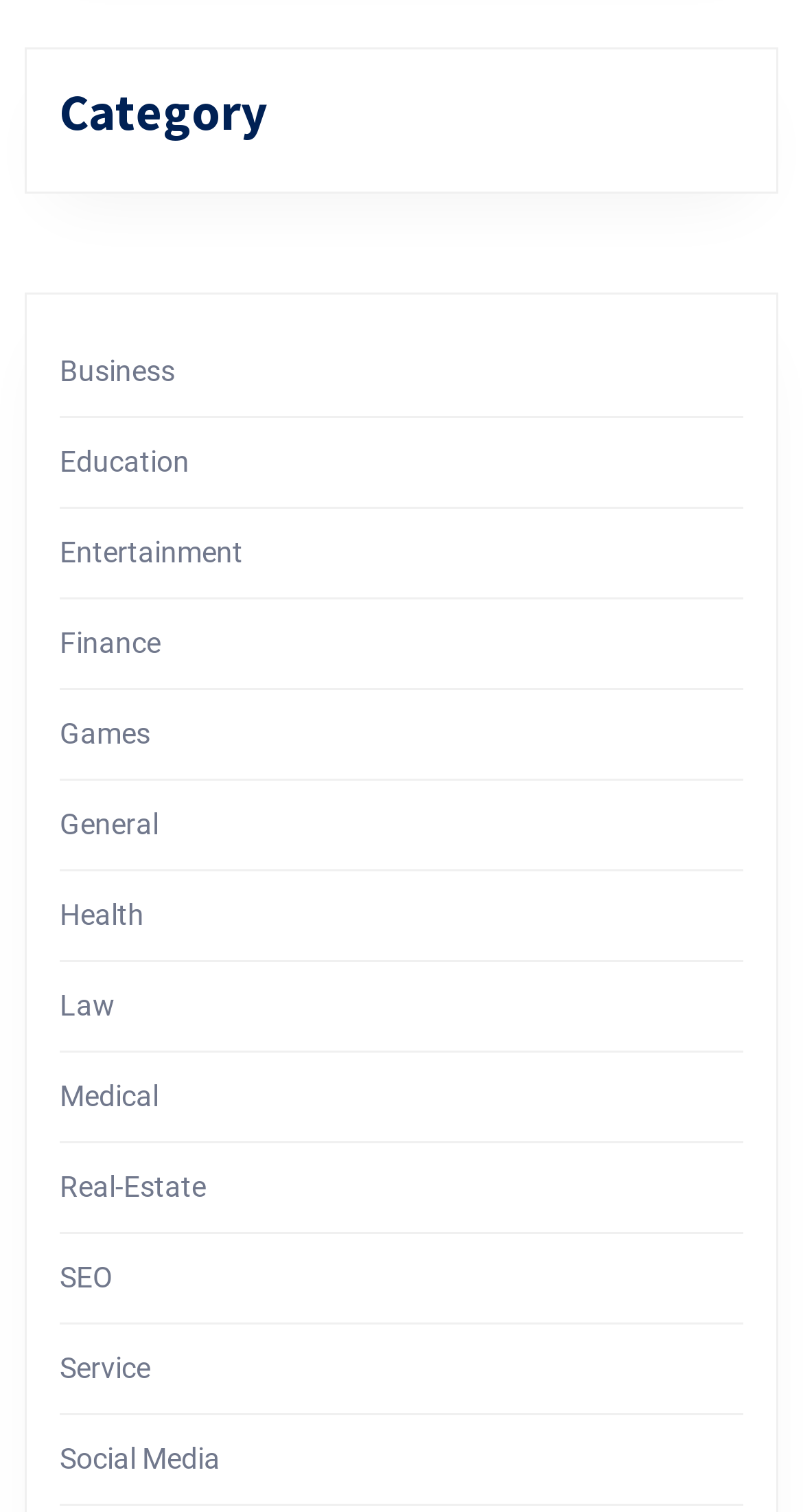What is the first category listed?
Please provide a single word or phrase as the answer based on the screenshot.

Business